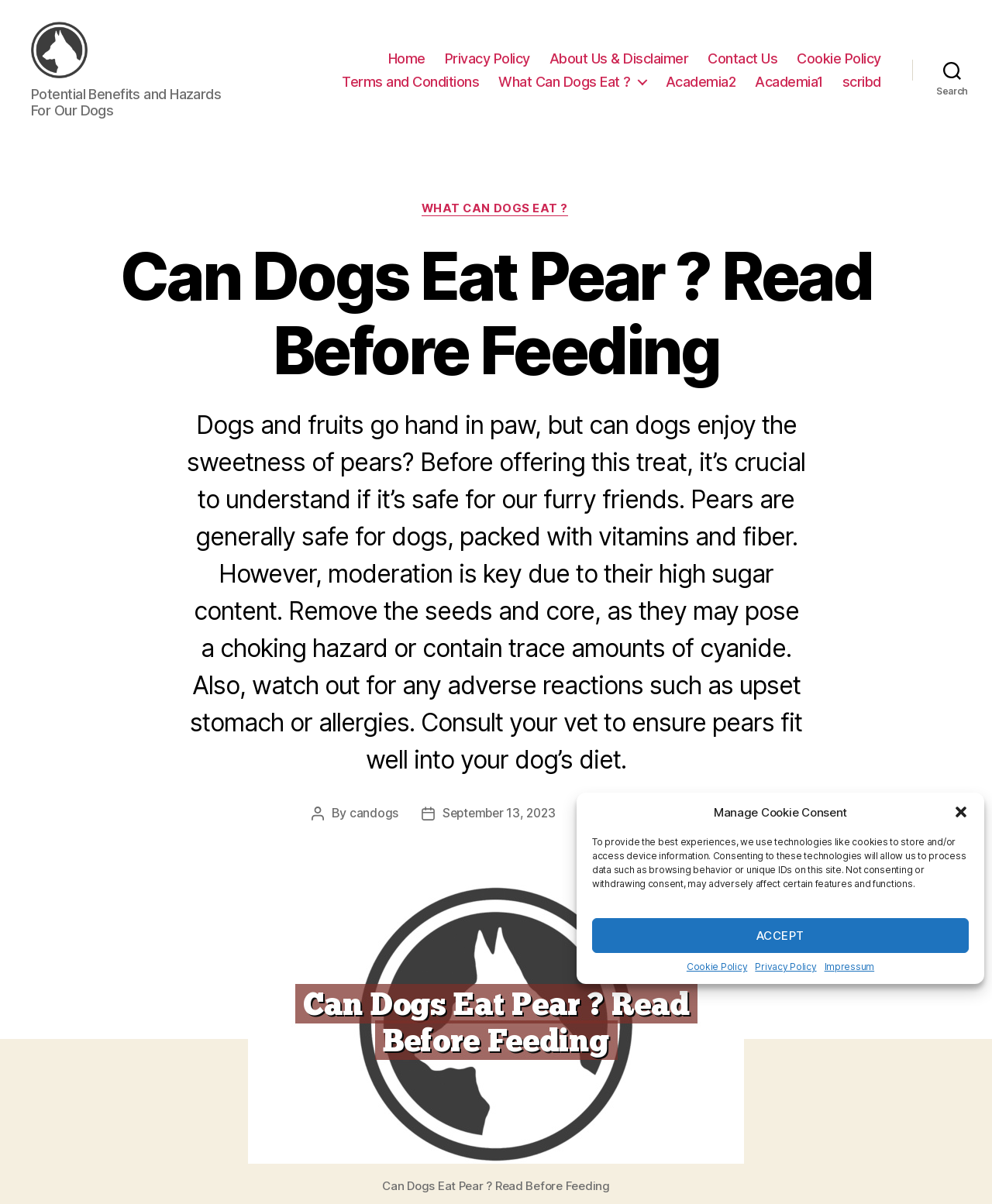What is the topic of discussion on this webpage?
Using the details shown in the screenshot, provide a comprehensive answer to the question.

Based on the webpage content, I can see that the topic of discussion is about whether dogs can eat pears, the potential benefits and hazards of feeding pears to dogs, and some guidelines for dog owners.